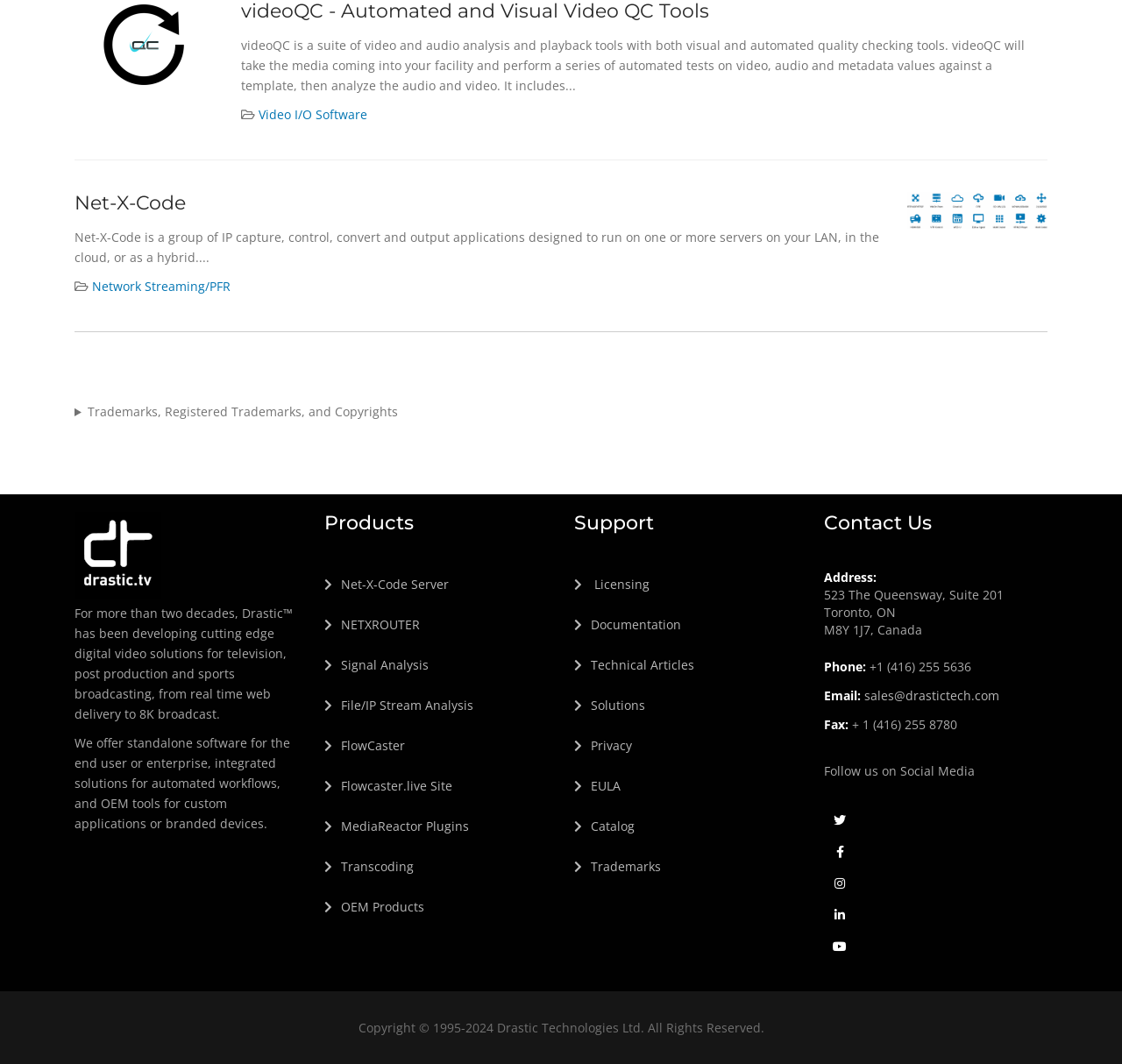What is the company name?
Provide a concise answer using a single word or phrase based on the image.

Drastic